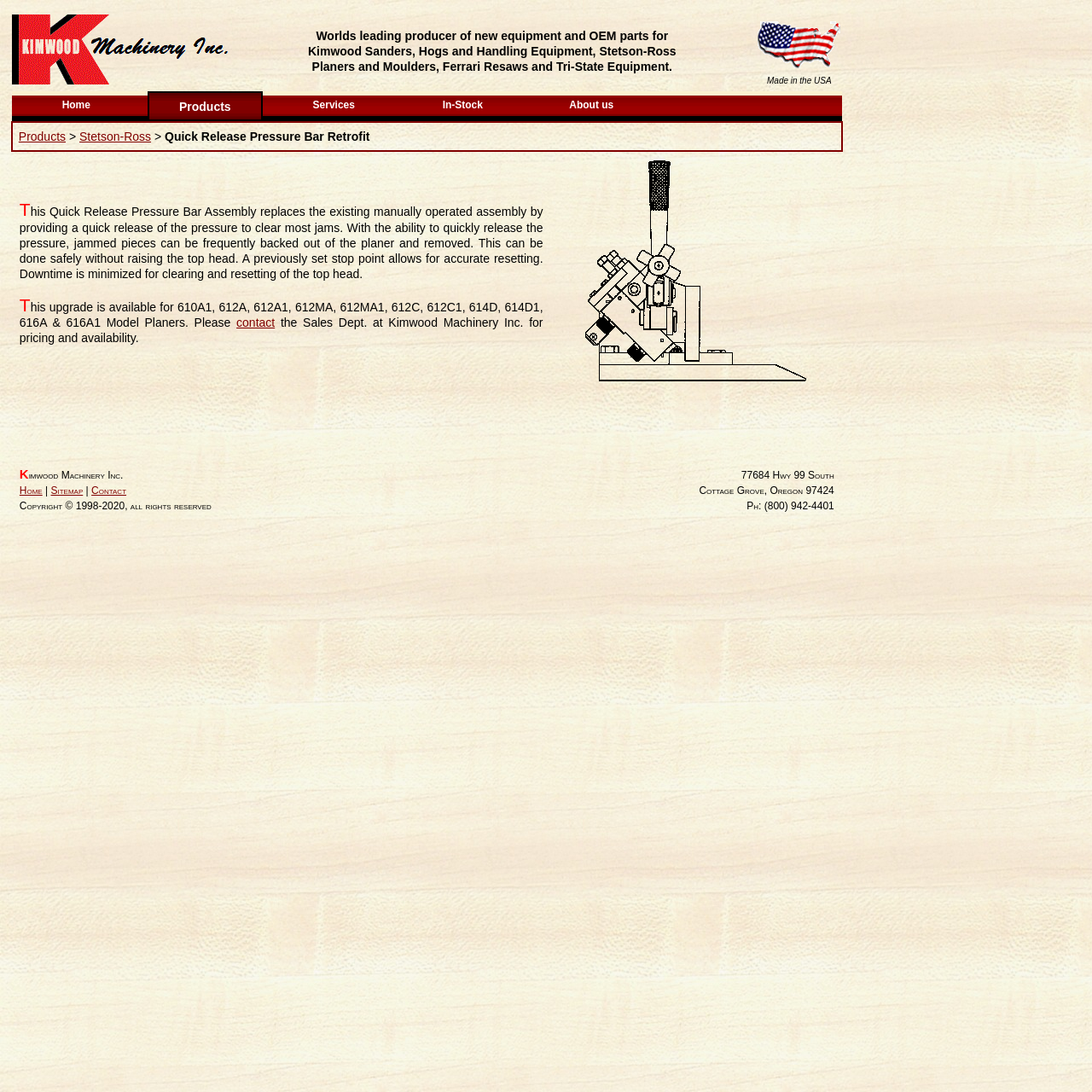What type of equipment is the Quick Release Pressure Bar Retrofit designed for?
Using the information from the image, give a concise answer in one word or a short phrase.

Planers